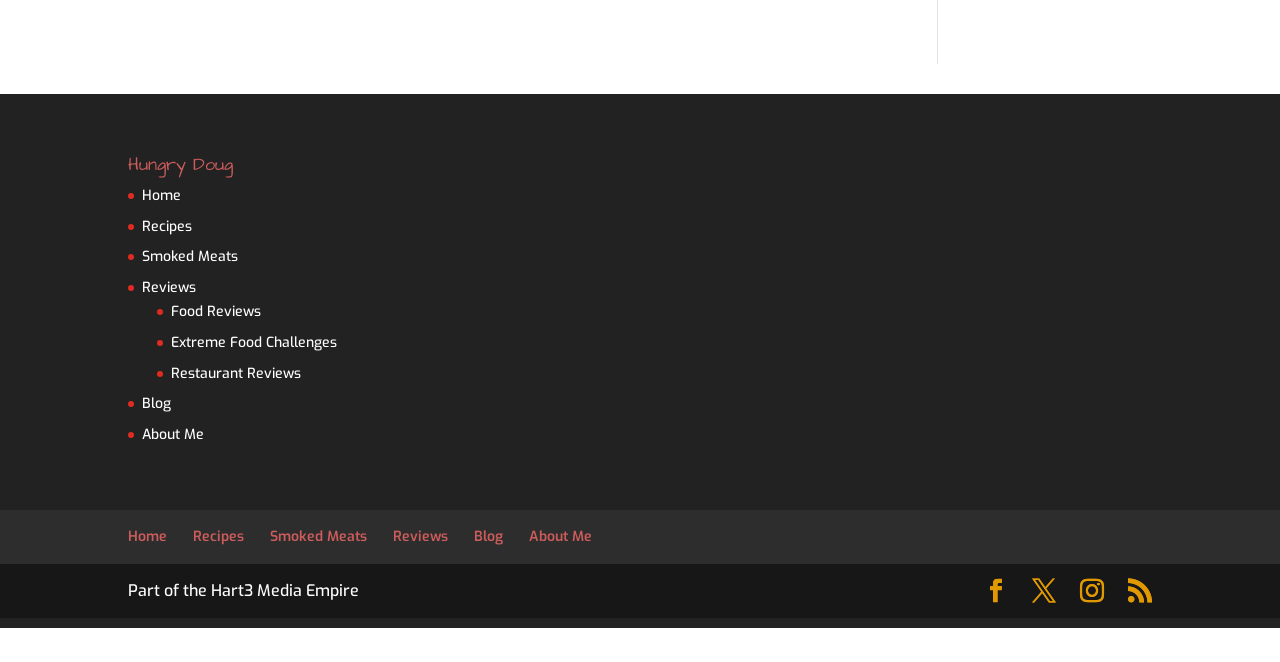Locate the bounding box coordinates of the element you need to click to accomplish the task described by this instruction: "Read more about Connect".

None